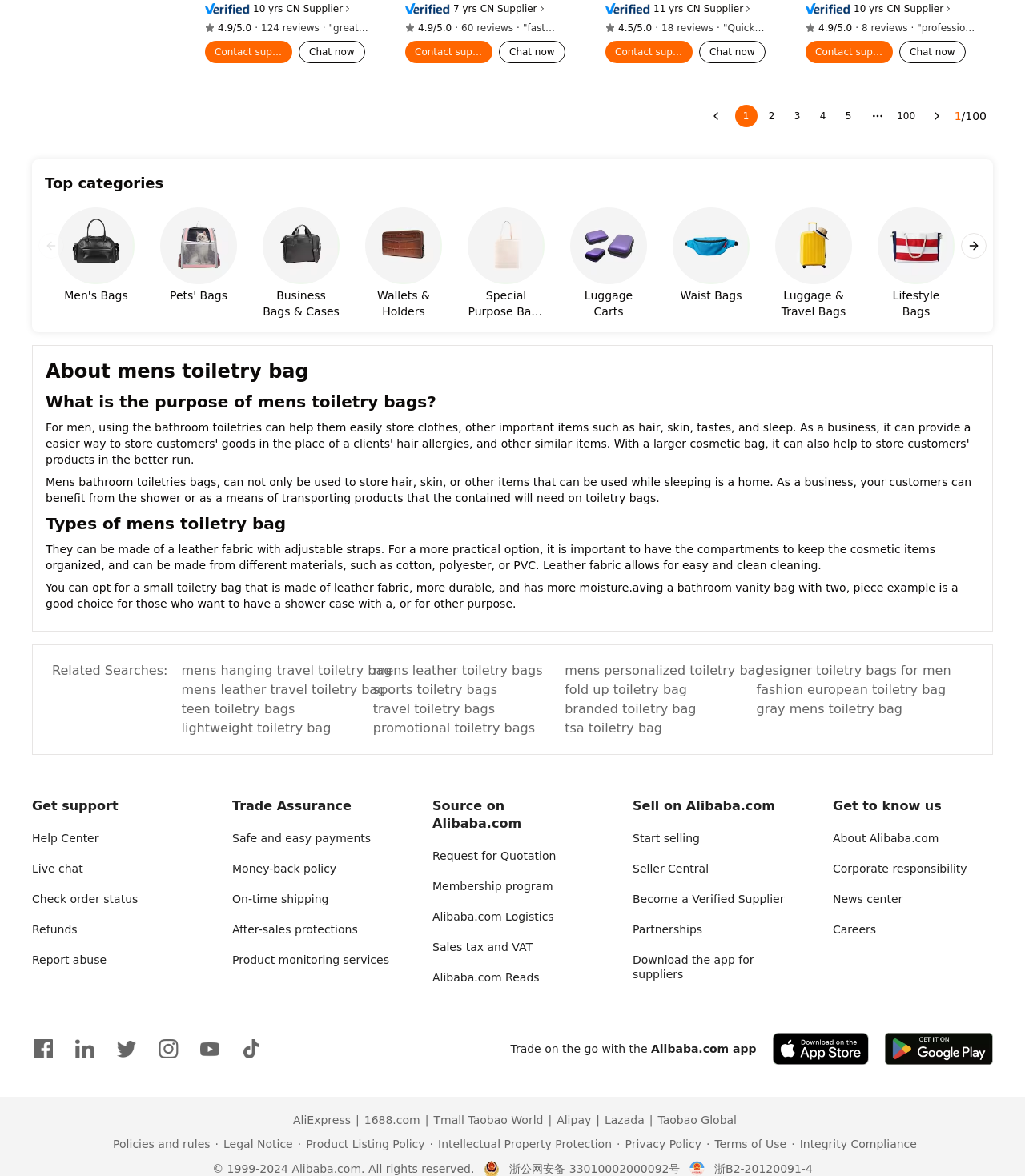Kindly determine the bounding box coordinates of the area that needs to be clicked to fulfill this instruction: "Go to the next page".

[0.898, 0.089, 0.928, 0.108]